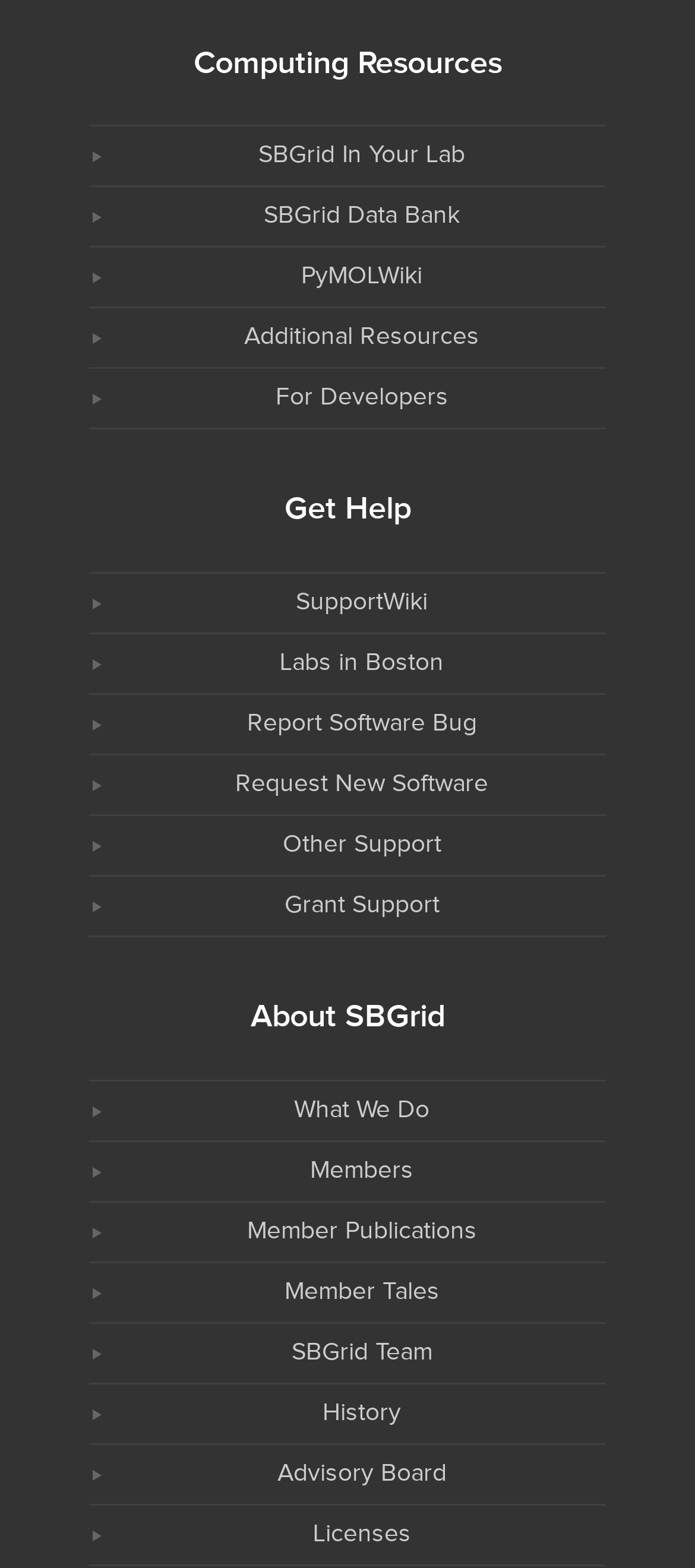Use a single word or phrase to answer this question: 
How many headings are there on the webpage?

2